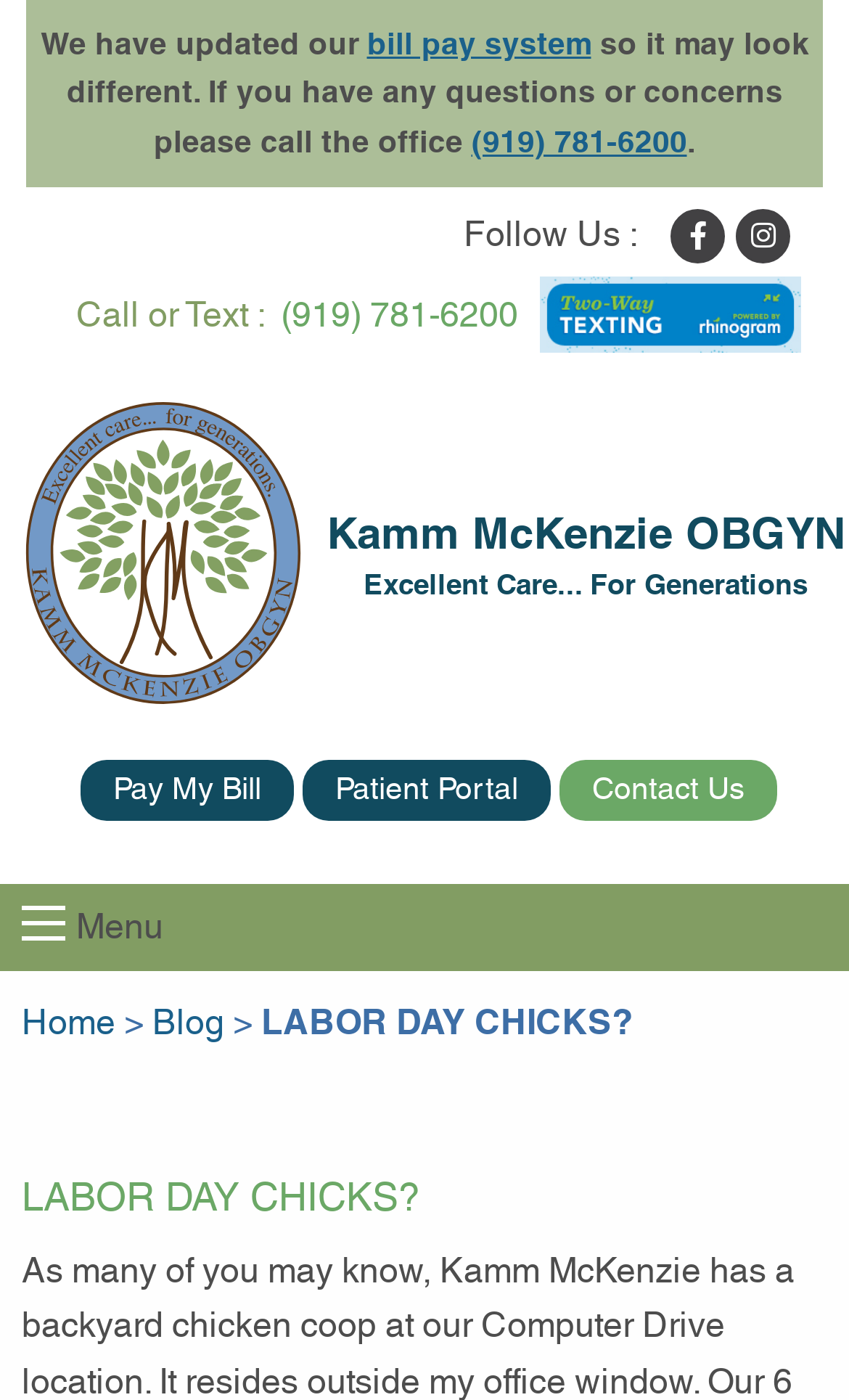Kindly determine the bounding box coordinates for the clickable area to achieve the given instruction: "Call the office using the phone number".

[0.555, 0.088, 0.809, 0.113]